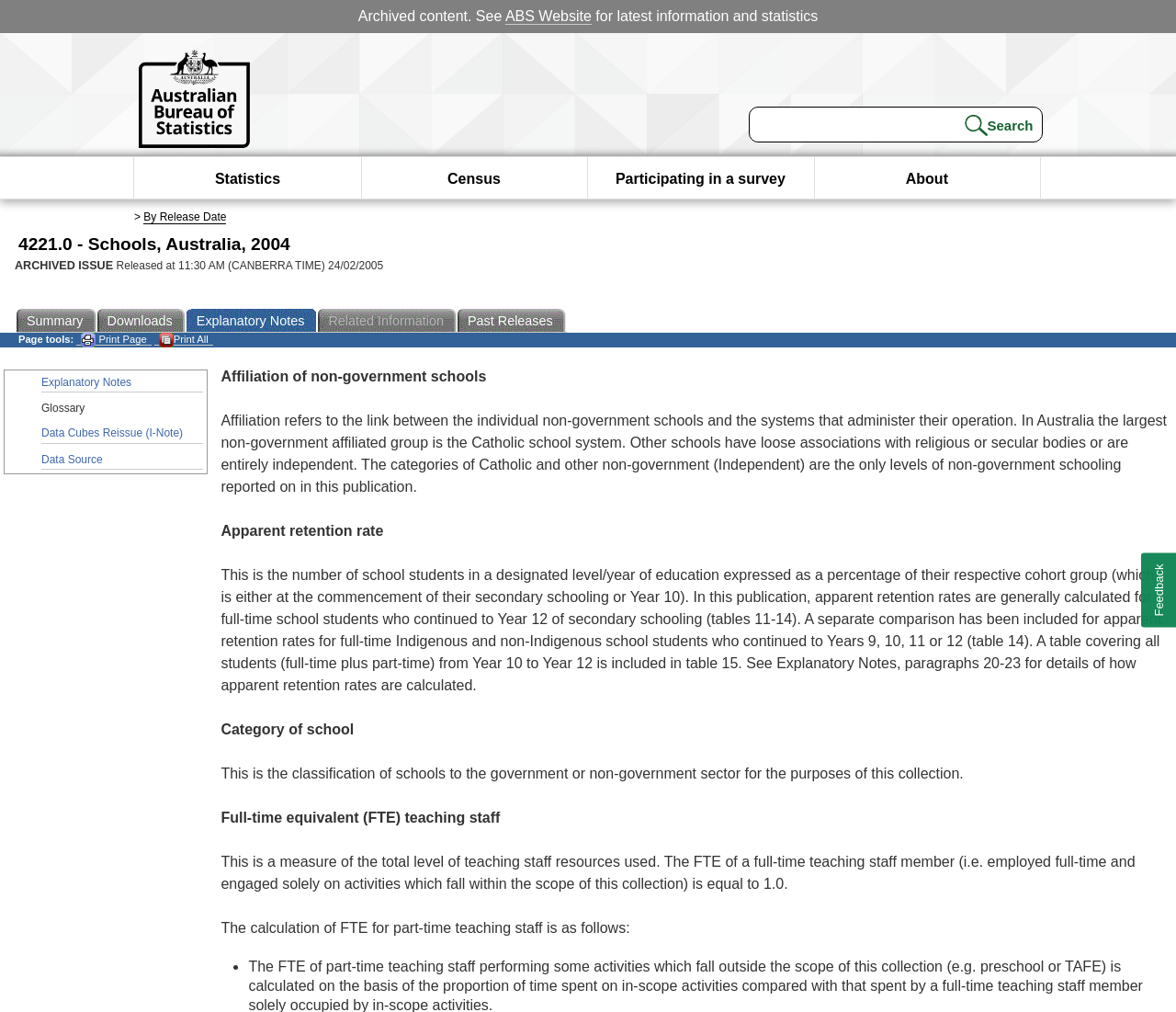Determine the bounding box coordinates for the area that needs to be clicked to fulfill this task: "Read Explanatory Notes". The coordinates must be given as four float numbers between 0 and 1, i.e., [left, top, right, bottom].

[0.035, 0.37, 0.173, 0.388]